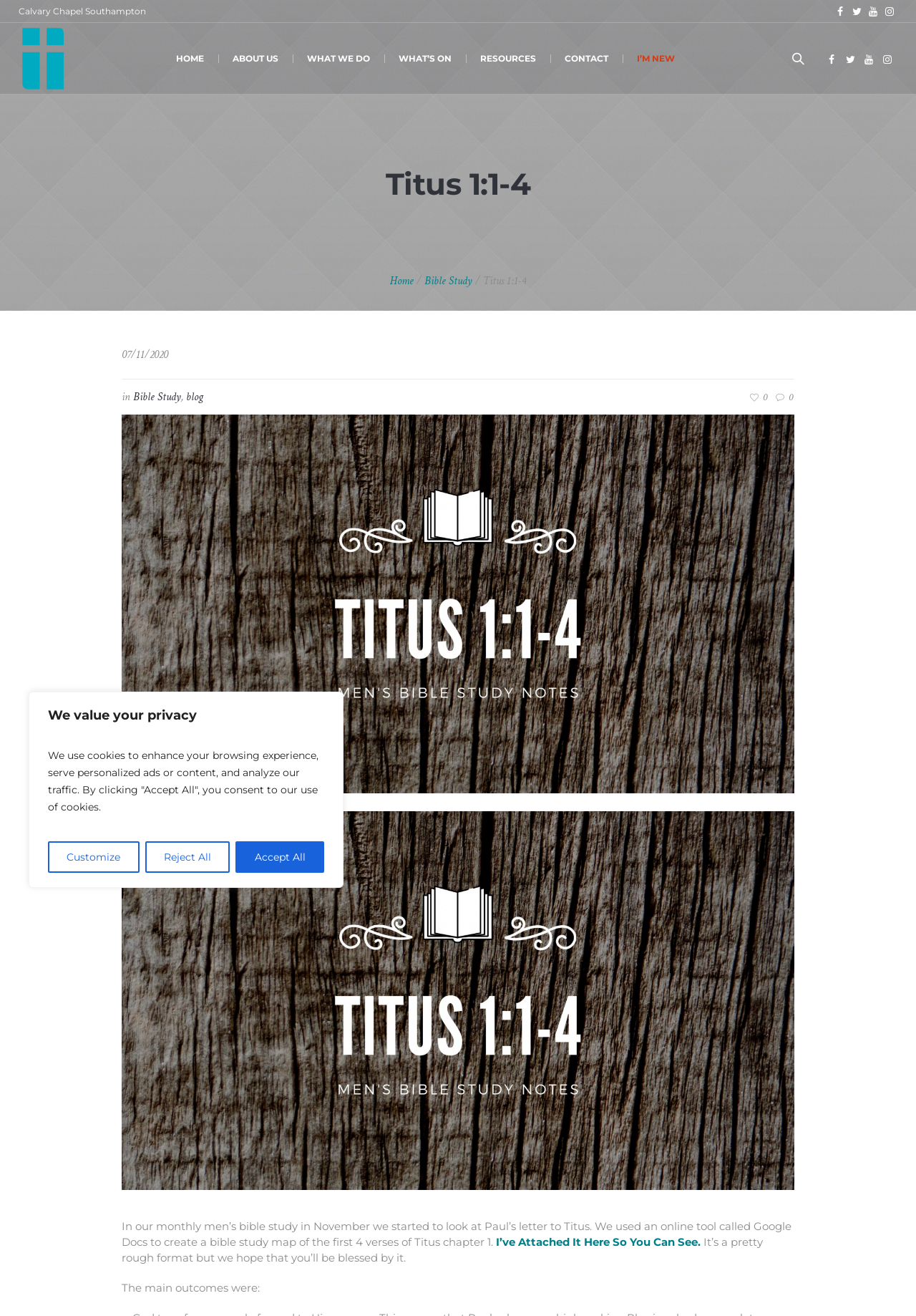Determine the bounding box coordinates of the clickable element to achieve the following action: 'Read the blog link'. Provide the coordinates as four float values between 0 and 1, formatted as [left, top, right, bottom].

[0.203, 0.296, 0.222, 0.307]